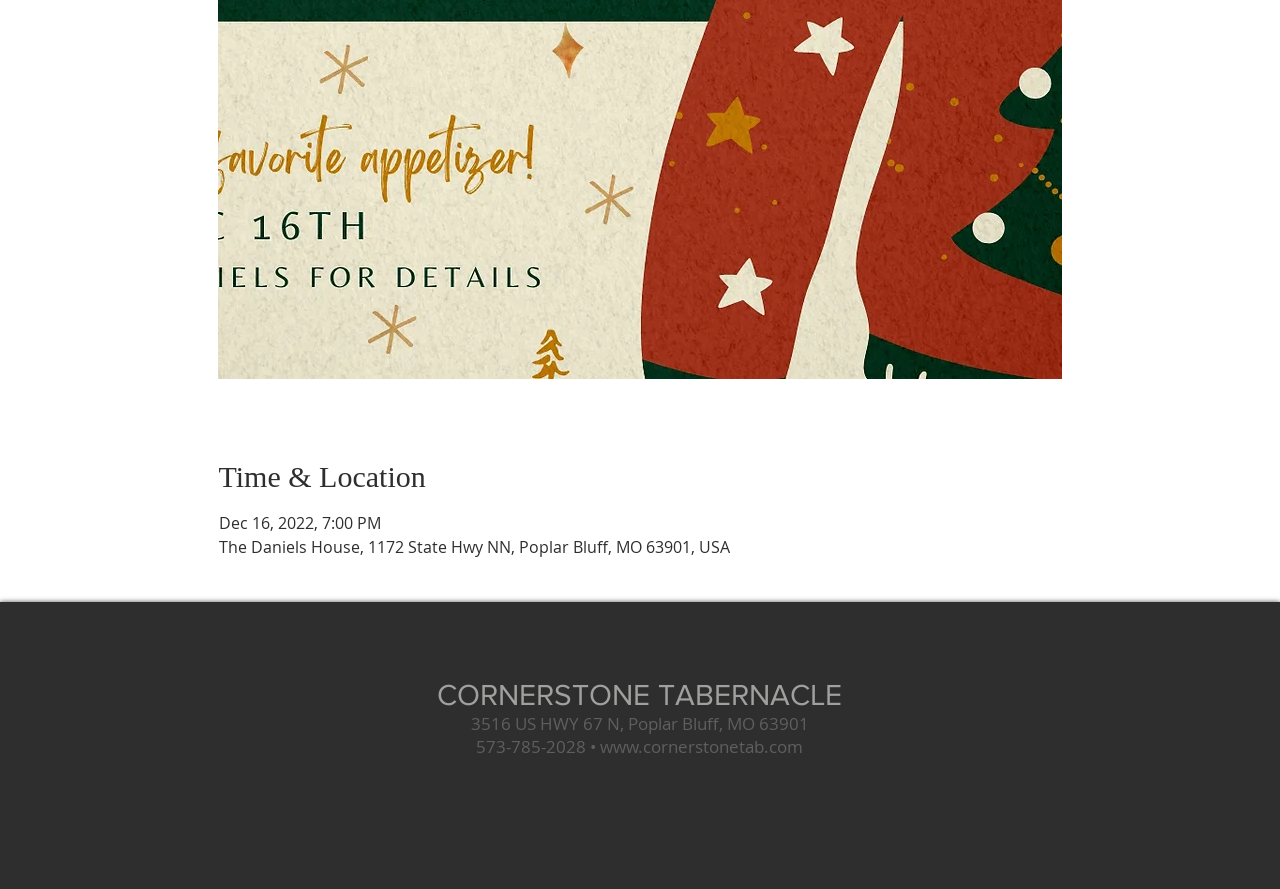How many social media links are available?
Please provide a detailed answer to the question.

The social media links are located in the 'Social Bar' list. There are three link elements within this list, corresponding to Facebook, YouTube, and Instagram.